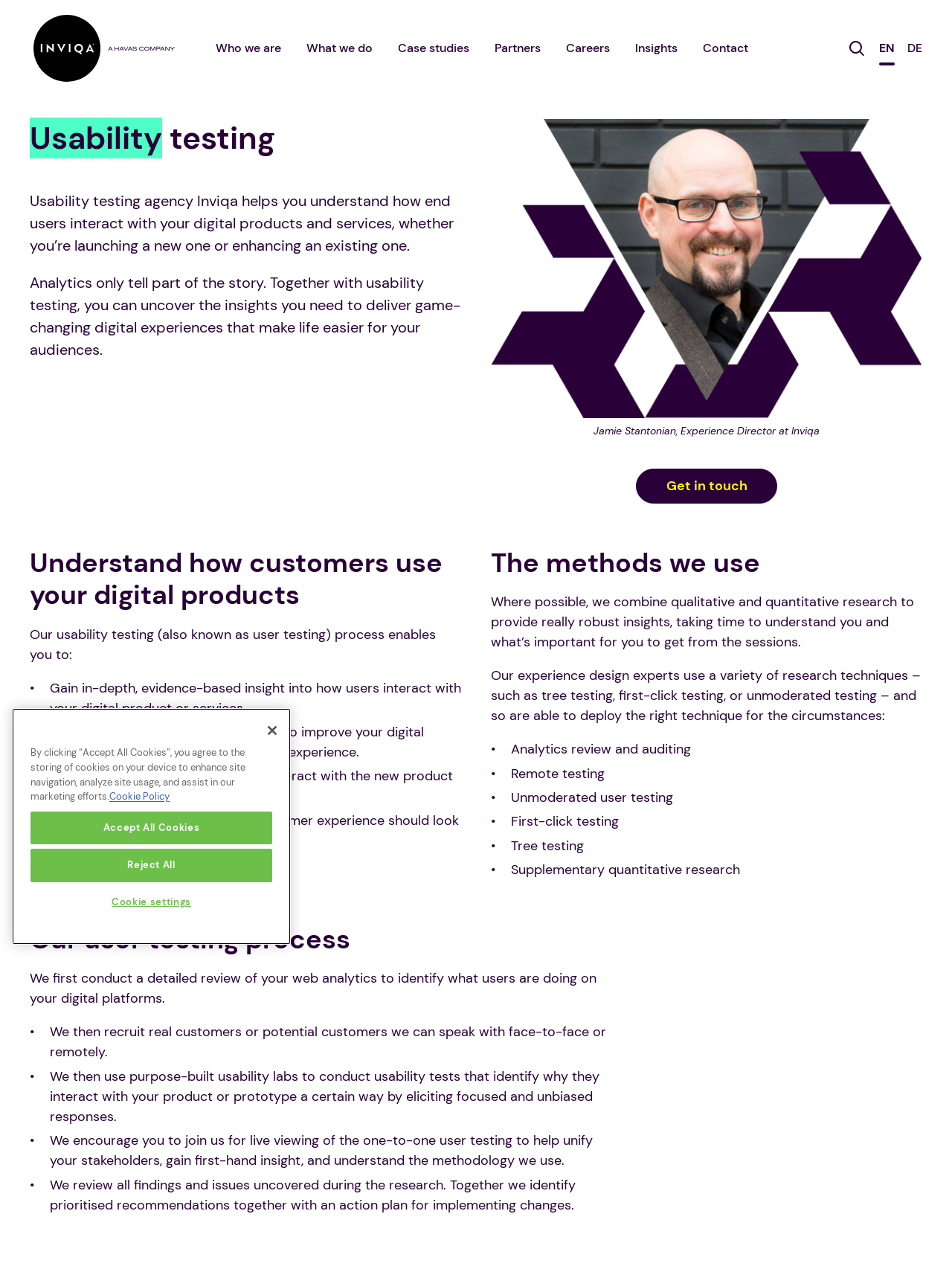What is the role of Jamie Stantonian?
Utilize the information in the image to give a detailed answer to the question.

The webpage features an image of Jamie Stantonian, and the figcaption below the image indicates that he is the Experience Director at Inviqa.